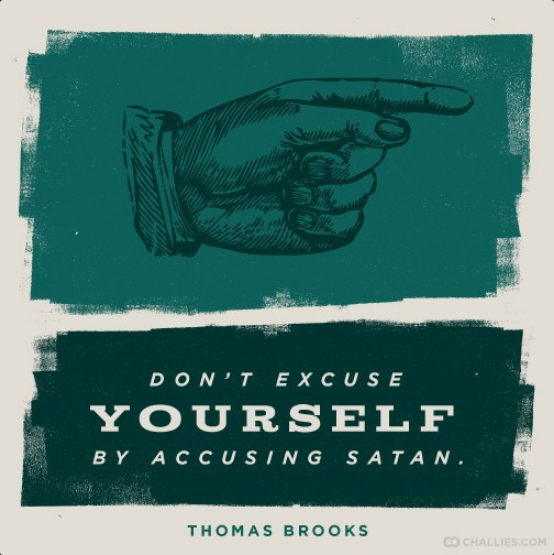What is the theme of Thomas Brooks' writings?
Provide an in-depth and detailed answer to the question.

The caption describes Thomas Brooks as a noted historical figure known for his writings on Christian living and morality, which suggests that his works focus on these themes.